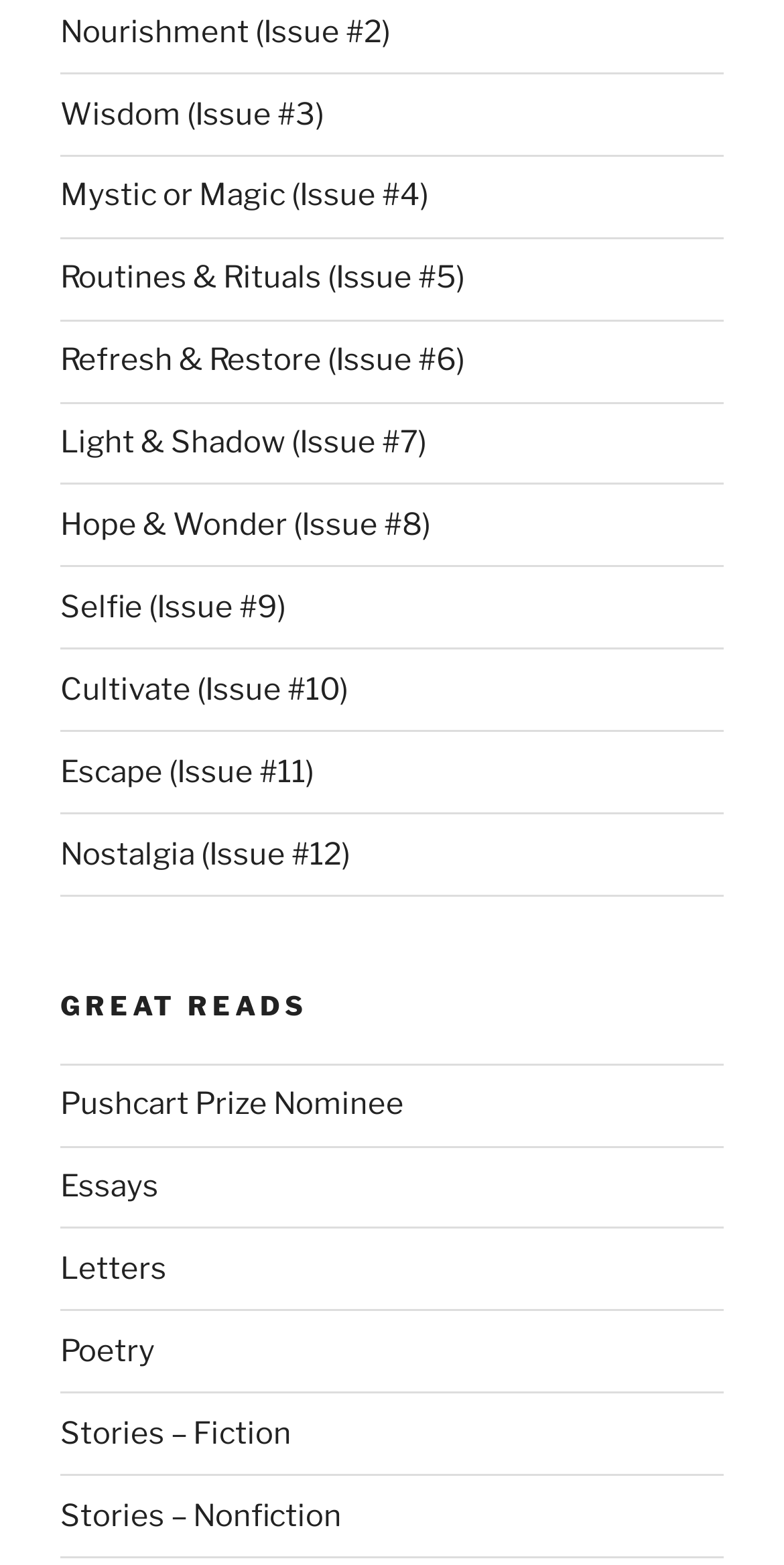For the following element description, predict the bounding box coordinates in the format (top-left x, top-left y, bottom-right x, bottom-right y). All values should be floating point numbers between 0 and 1. Description: Light & Shadow (Issue #7)

[0.077, 0.271, 0.544, 0.294]